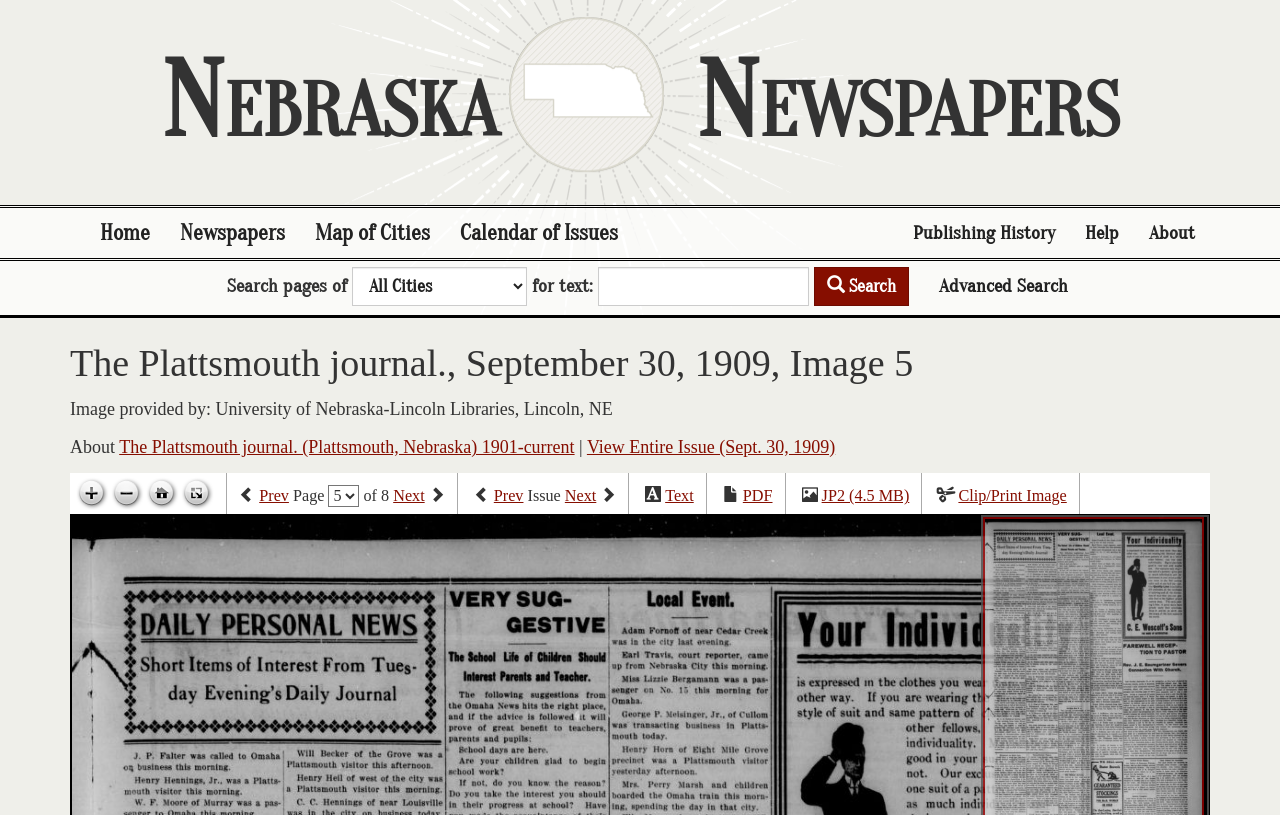Find the bounding box coordinates of the element you need to click on to perform this action: 'Zoom in'. The coordinates should be represented by four float values between 0 and 1, in the format [left, top, right, bottom].

[0.058, 0.586, 0.085, 0.628]